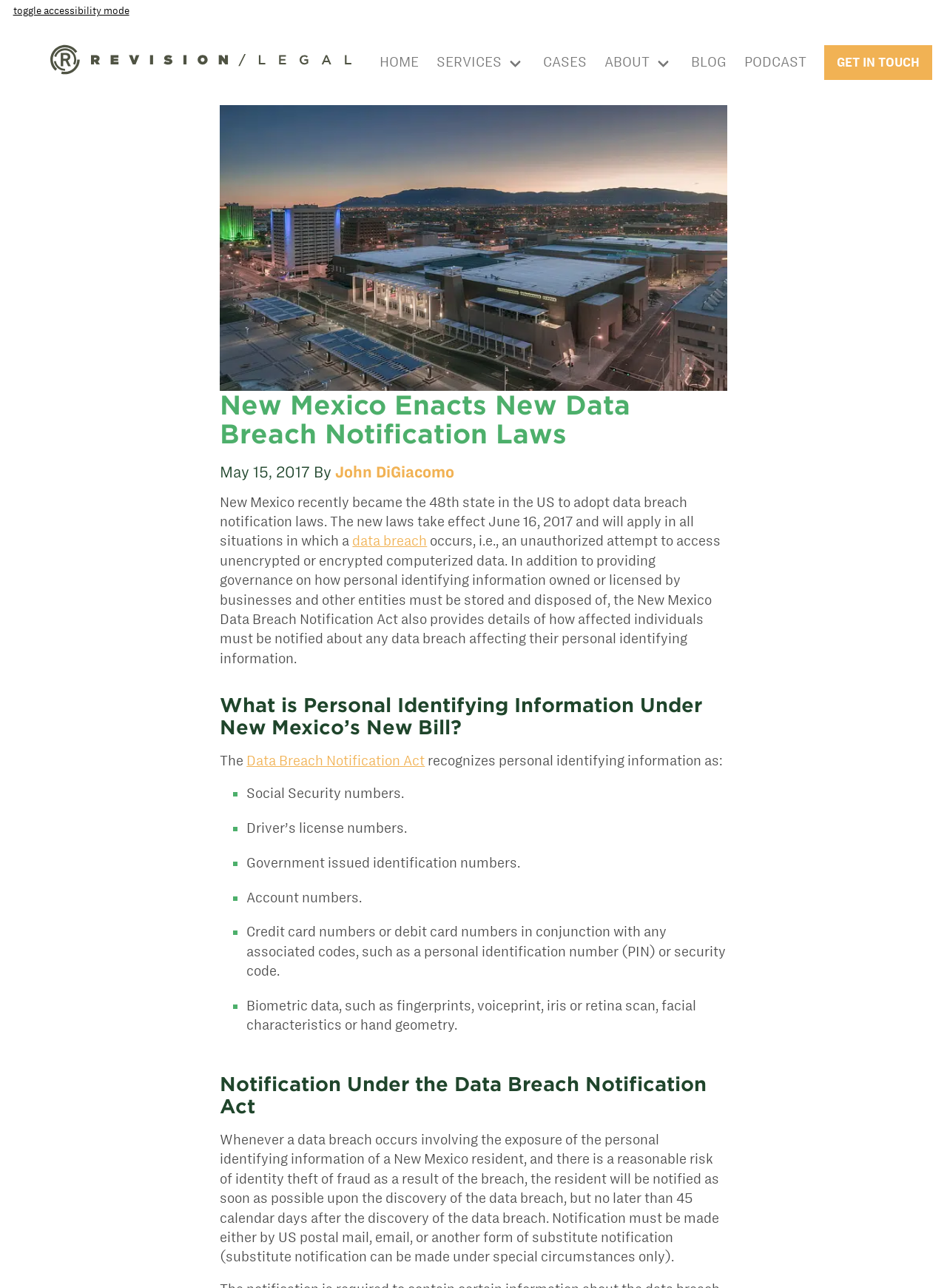Specify the bounding box coordinates (top-left x, top-left y, bottom-right x, bottom-right y) of the UI element in the screenshot that matches this description: Services

[0.452, 0.015, 0.564, 0.082]